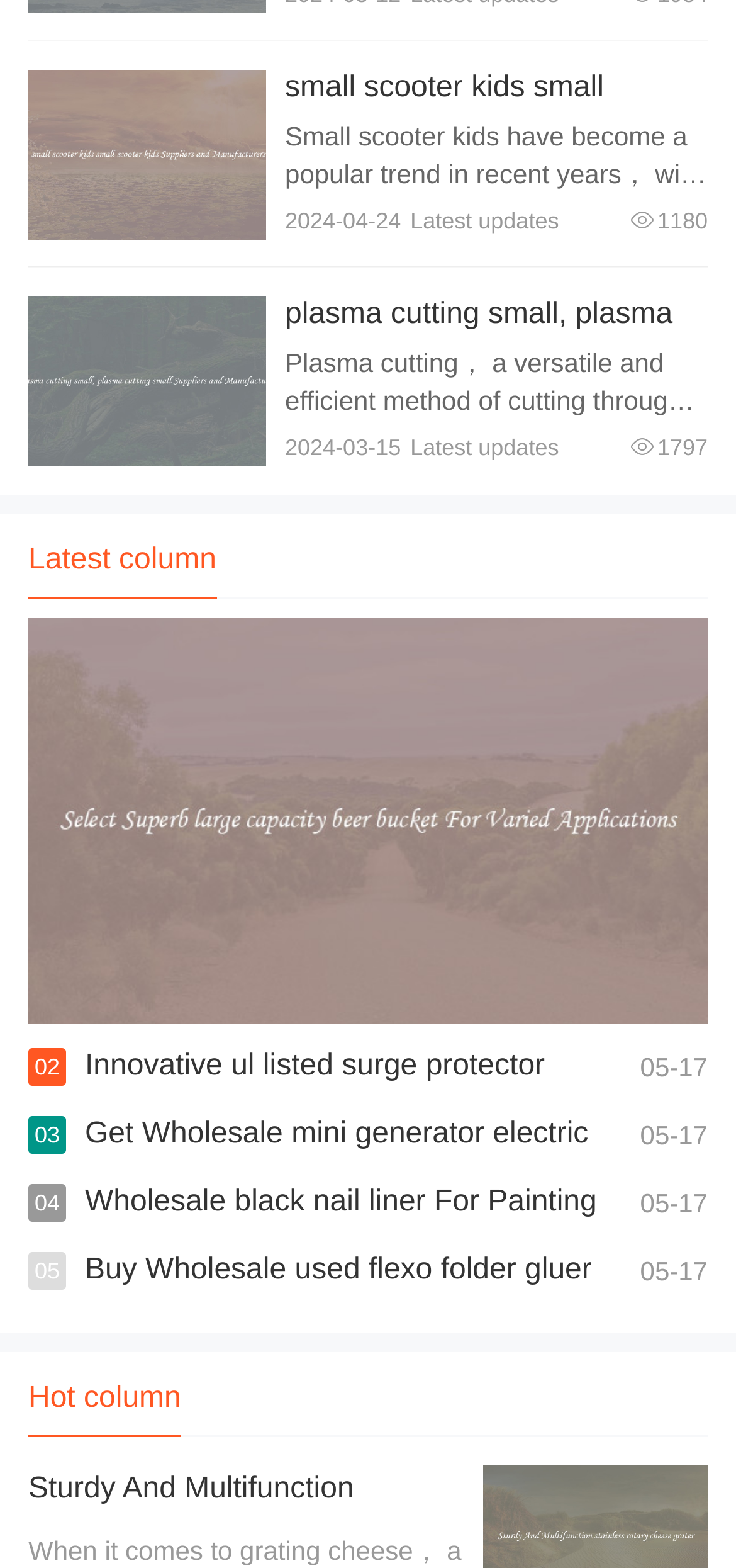Look at the image and give a detailed response to the following question: What type of products are featured in the 'Hot column' section?

The 'Hot column' section features links to products such as 'stainless rotary cheese grater', 'black nail liner', 'mini generator electric 1000w', etc. This suggests that the 'Hot column' section features a variety of products.